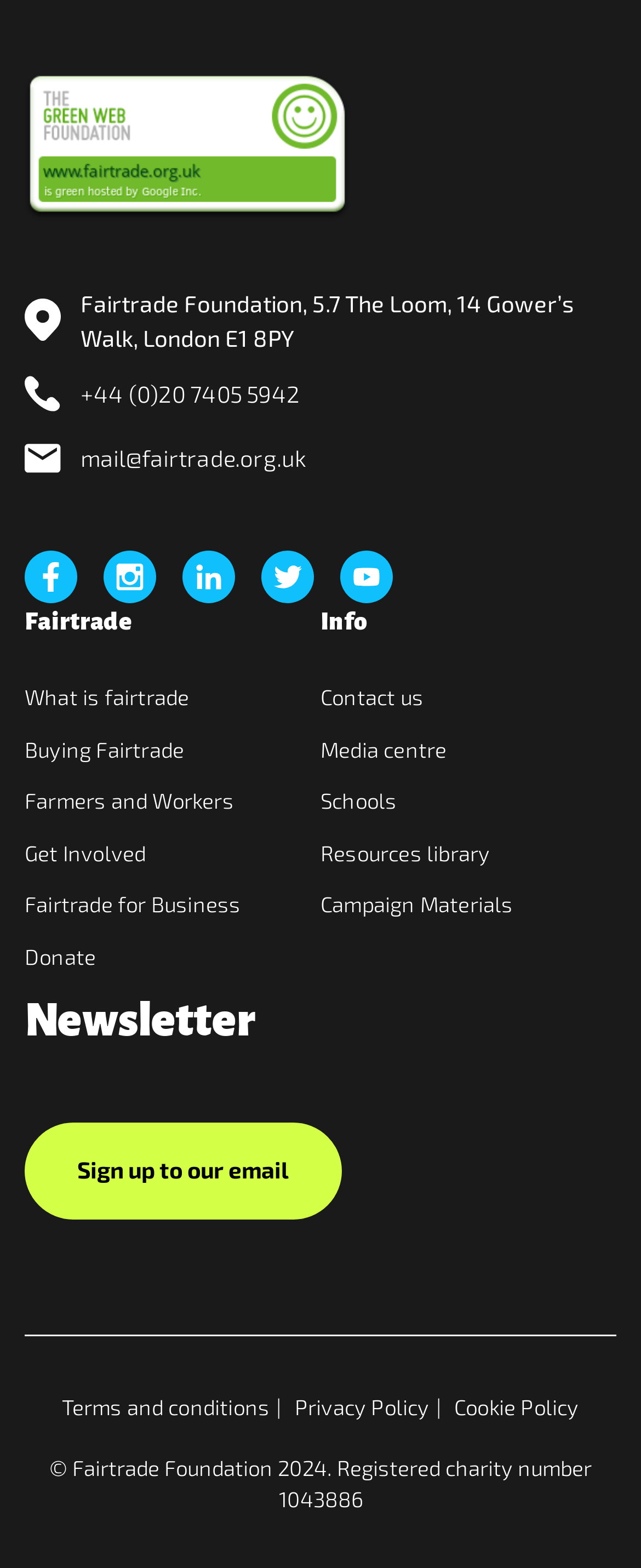What is the charity registration number?
Answer the question with a thorough and detailed explanation.

The charity registration number is 1043886, which is mentioned at the bottom of the webpage, along with the copyright information and the year 2024.